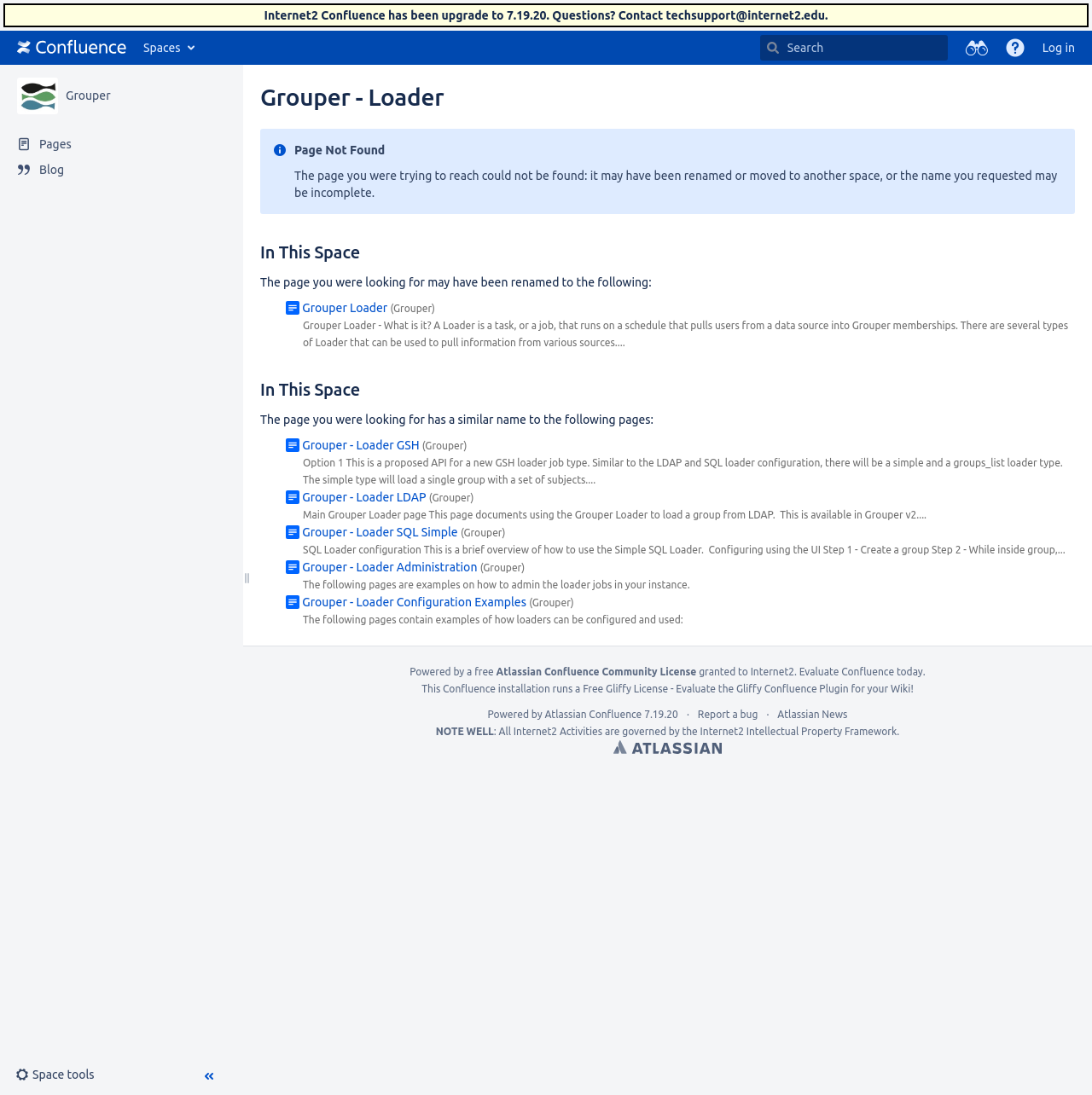What is the purpose of the Grouper Loader?
Give a detailed and exhaustive answer to the question.

I found the answer by reading the text on the webpage, which explains that 'A Loader is a task, or a job, that runs on a schedule that pulls users from a data source into Grouper memberships.' This suggests that the purpose of the Grouper Loader is to load users from a data source into Grouper memberships.